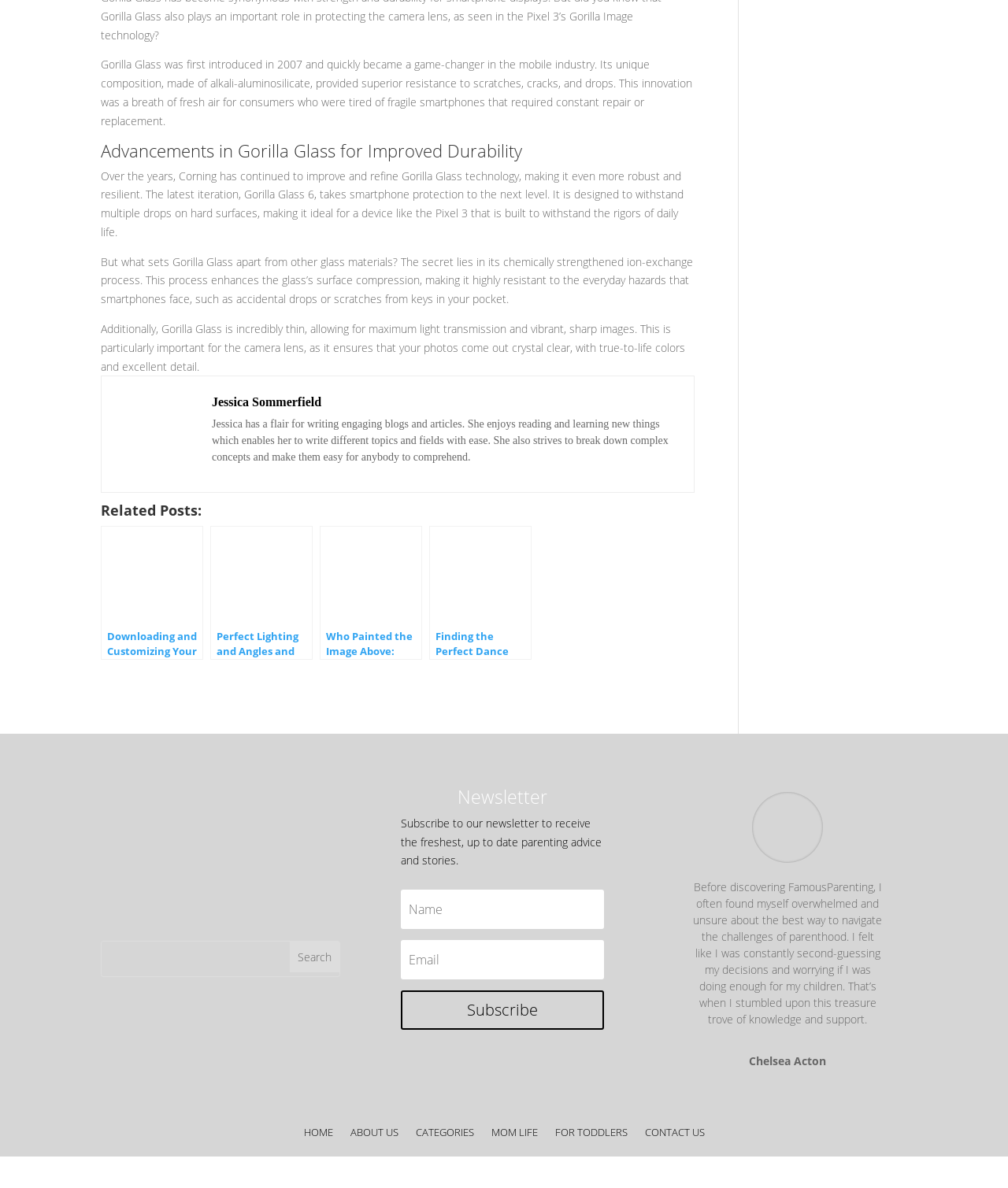Using the element description For Toddlers, predict the bounding box coordinates for the UI element. Provide the coordinates in (top-left x, top-left y, bottom-right x, bottom-right y) format with values ranging from 0 to 1.

[0.55, 0.949, 0.622, 0.963]